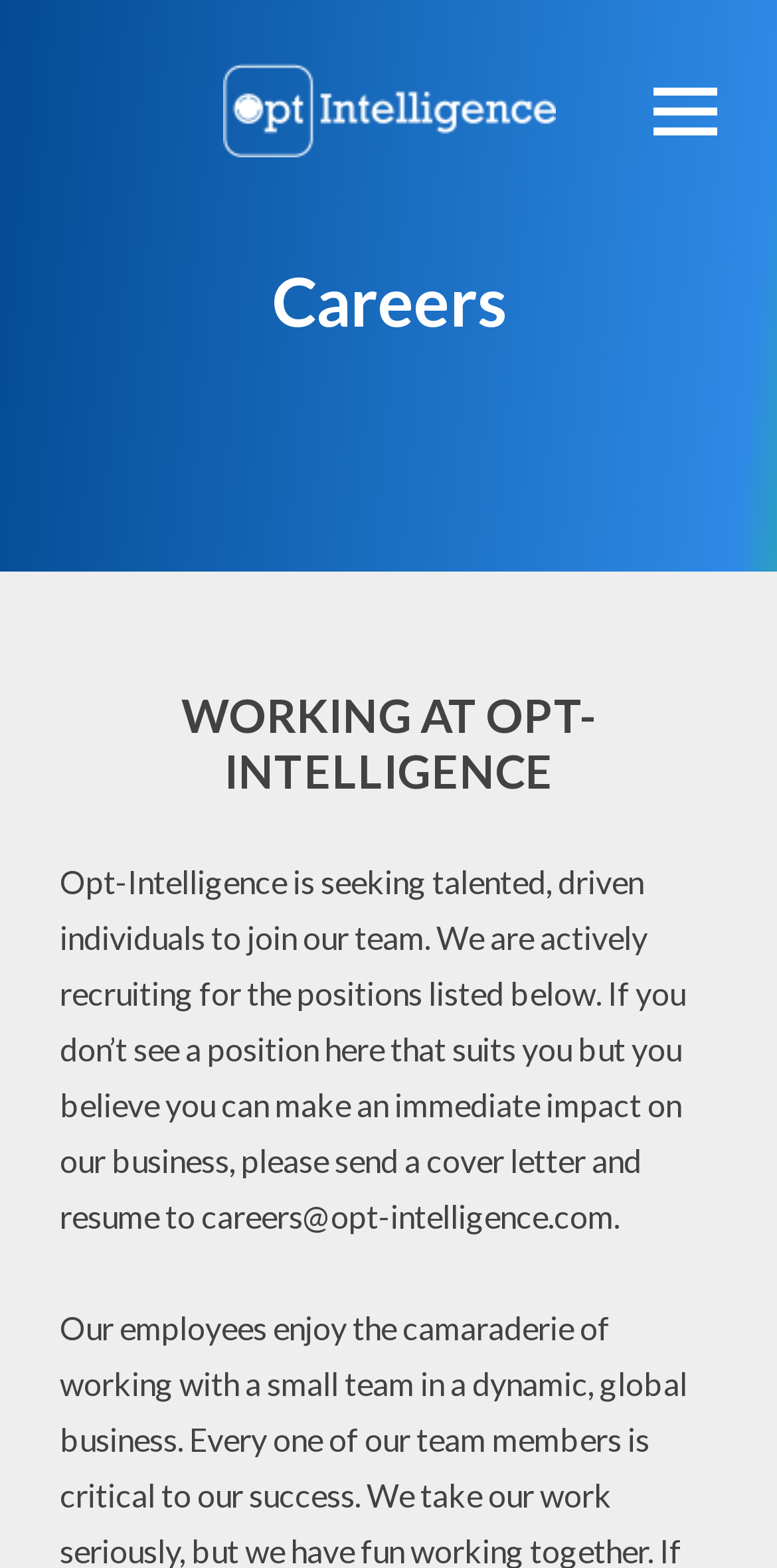Determine the bounding box for the HTML element described here: "Opt-Intelligence". The coordinates should be given as [left, top, right, bottom] with each number being a float between 0 and 1.

[0.0, 0.119, 0.446, 0.152]